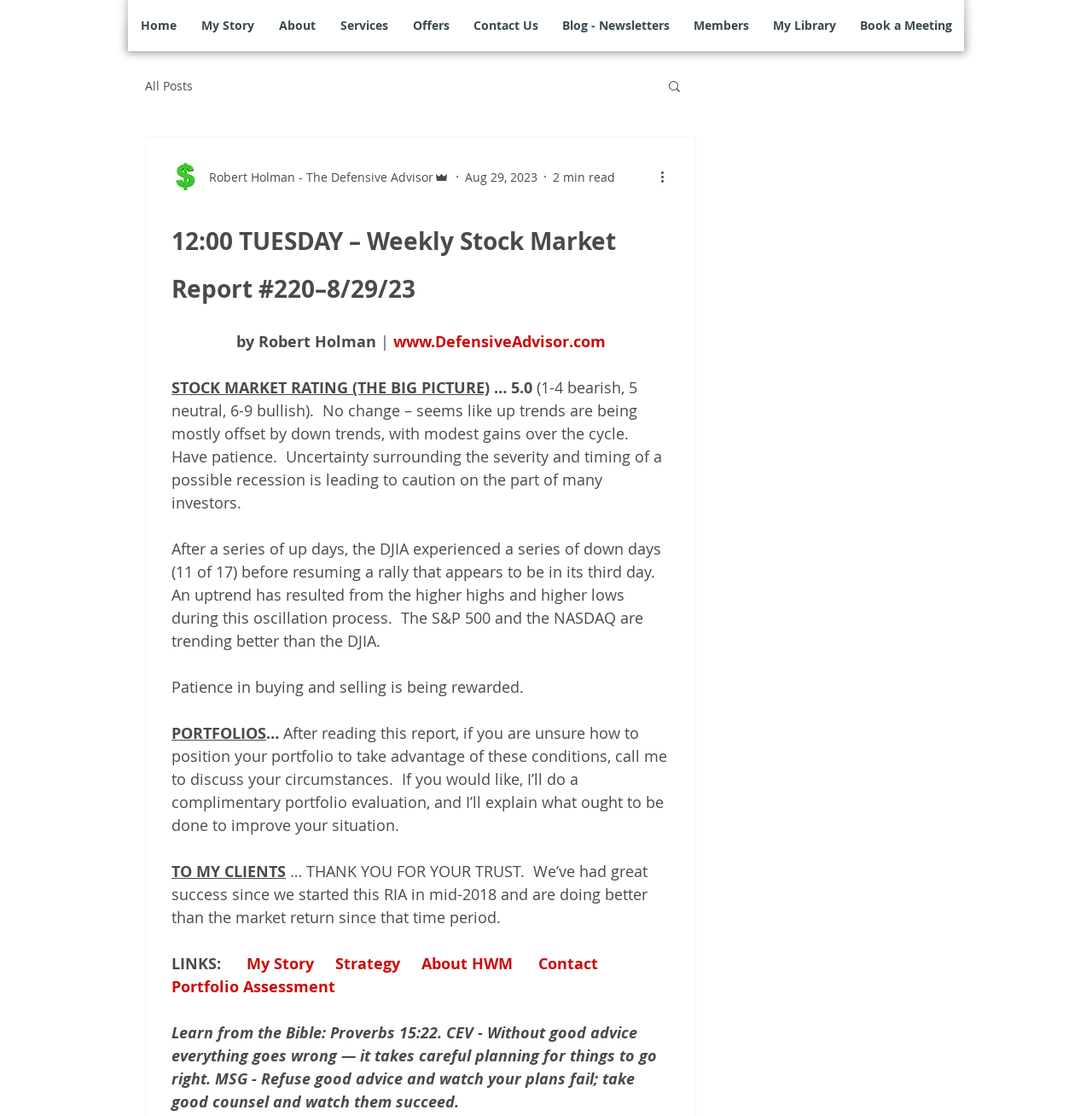Provide the bounding box coordinates of the UI element this sentence describes: "aria-label="More actions"".

[0.602, 0.149, 0.621, 0.167]